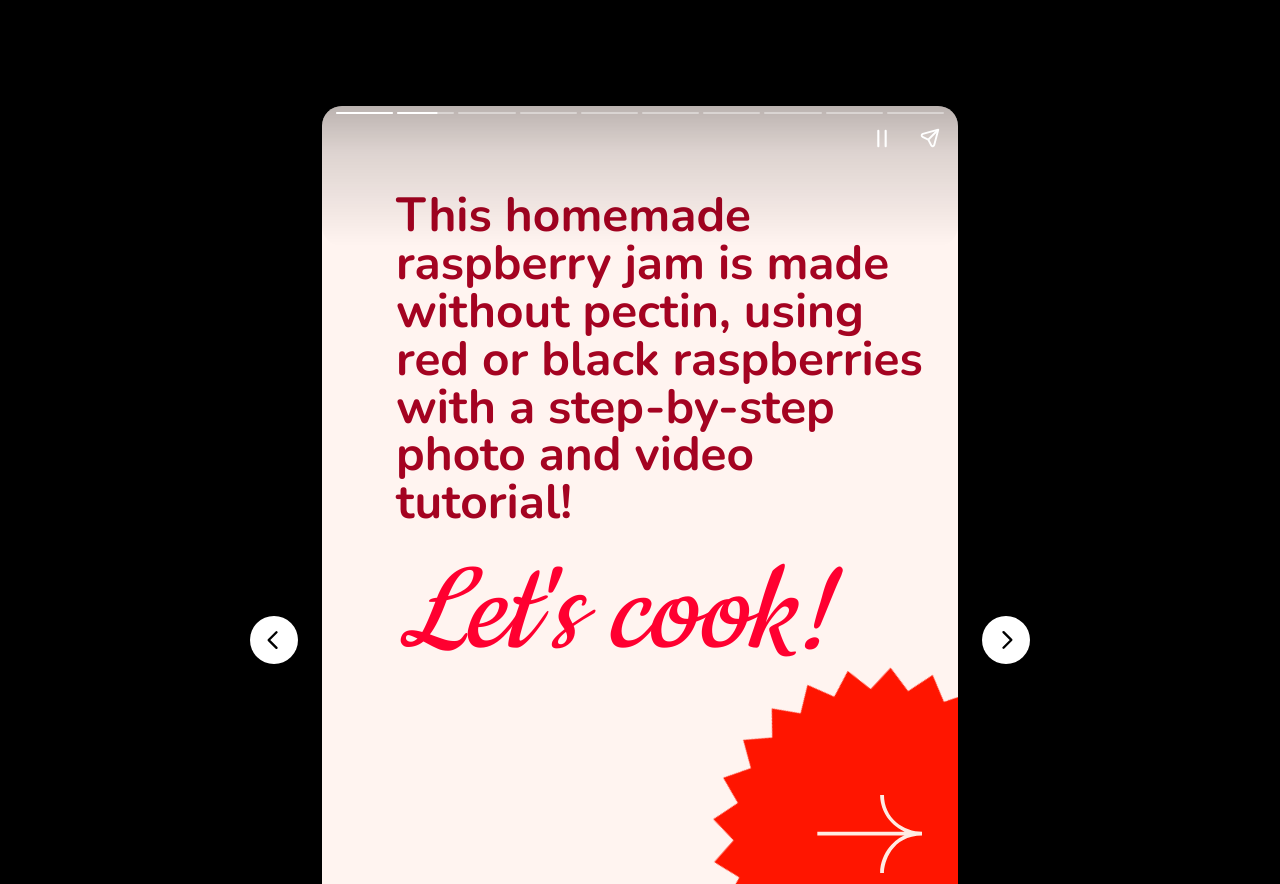What is the focus of the webpage's content?
Refer to the image and provide a concise answer in one word or phrase.

Raspberry jam